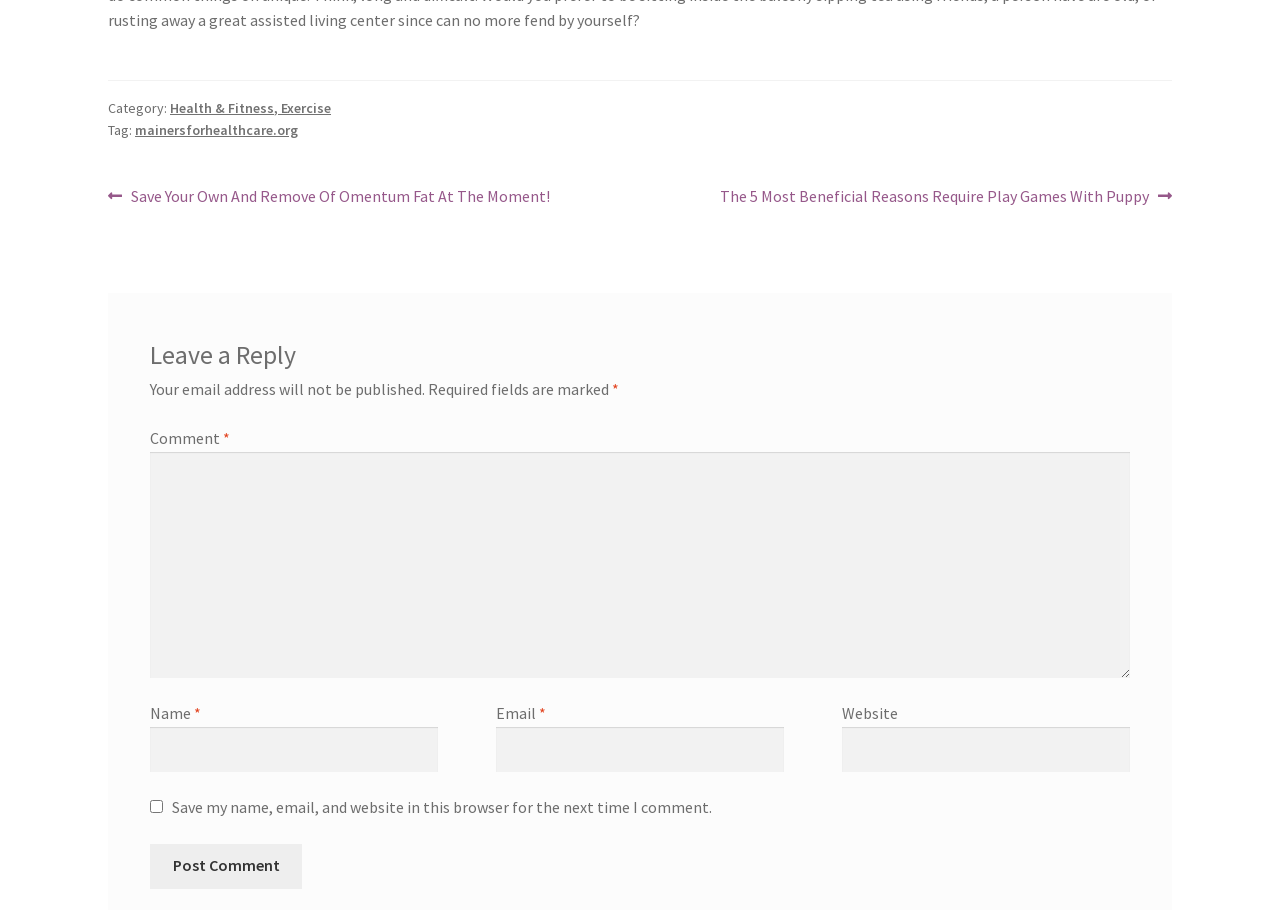Determine the bounding box coordinates of the clickable element necessary to fulfill the instruction: "Visit the 'Health & Fitness, Exercise' category". Provide the coordinates as four float numbers within the 0 to 1 range, i.e., [left, top, right, bottom].

[0.133, 0.108, 0.259, 0.128]